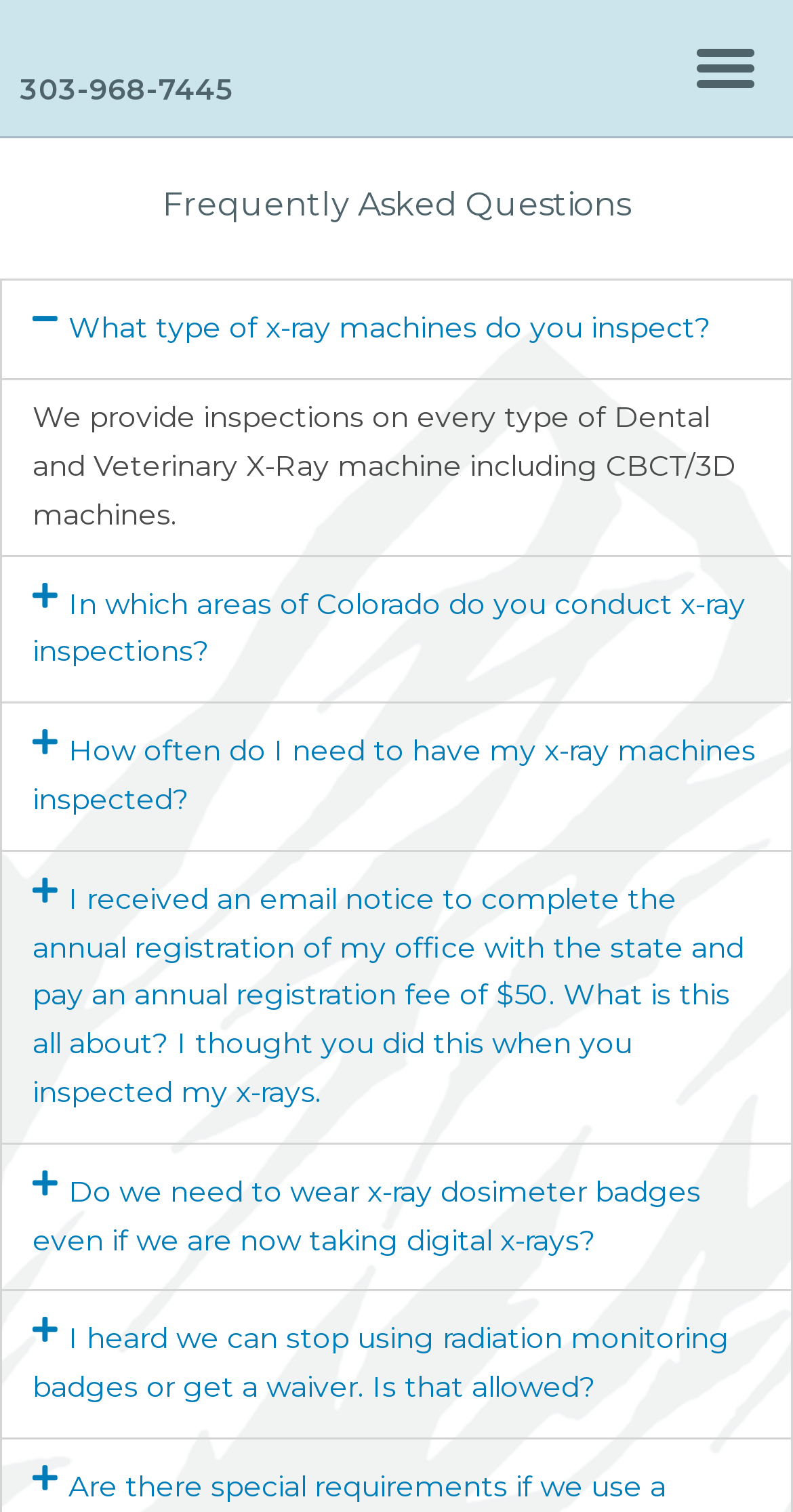Respond with a single word or phrase:
Are there any CBCT/3D machines inspected?

Yes